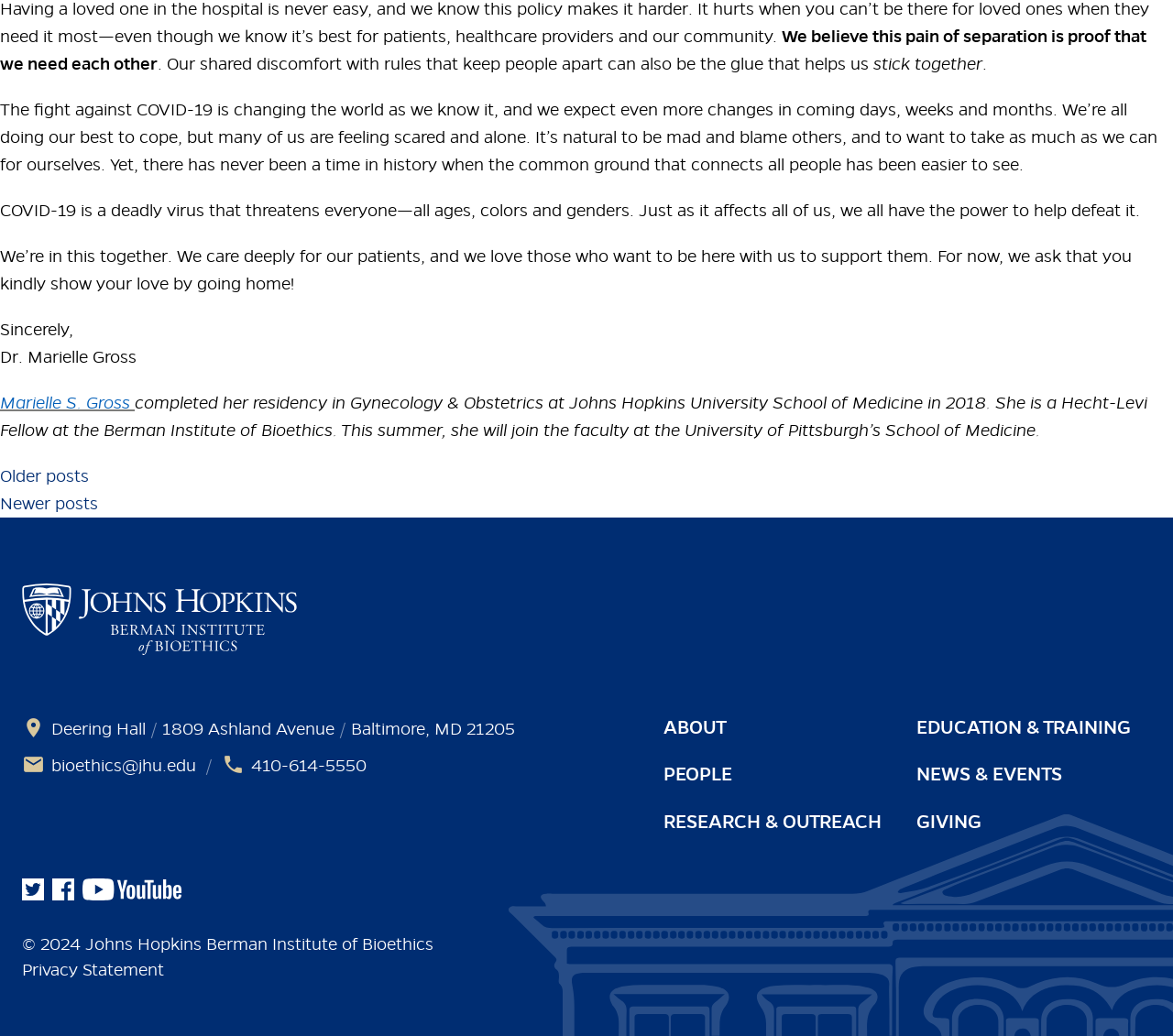Please determine the bounding box coordinates of the section I need to click to accomplish this instruction: "Click on 'Older posts'".

[0.0, 0.449, 0.076, 0.469]